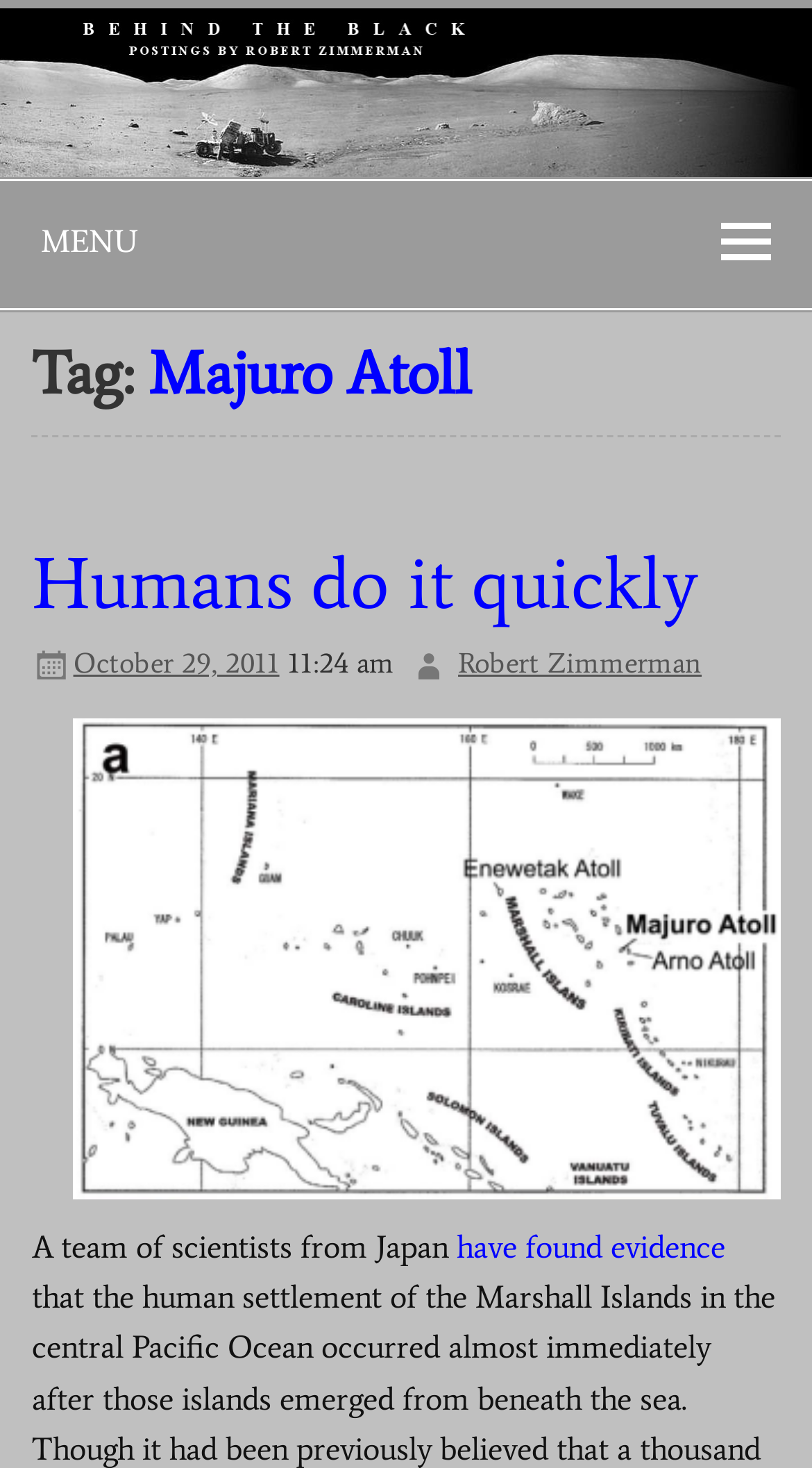Provide the bounding box coordinates of the HTML element this sentence describes: "October 29, 2011". The bounding box coordinates consist of four float numbers between 0 and 1, i.e., [left, top, right, bottom].

[0.09, 0.44, 0.344, 0.464]